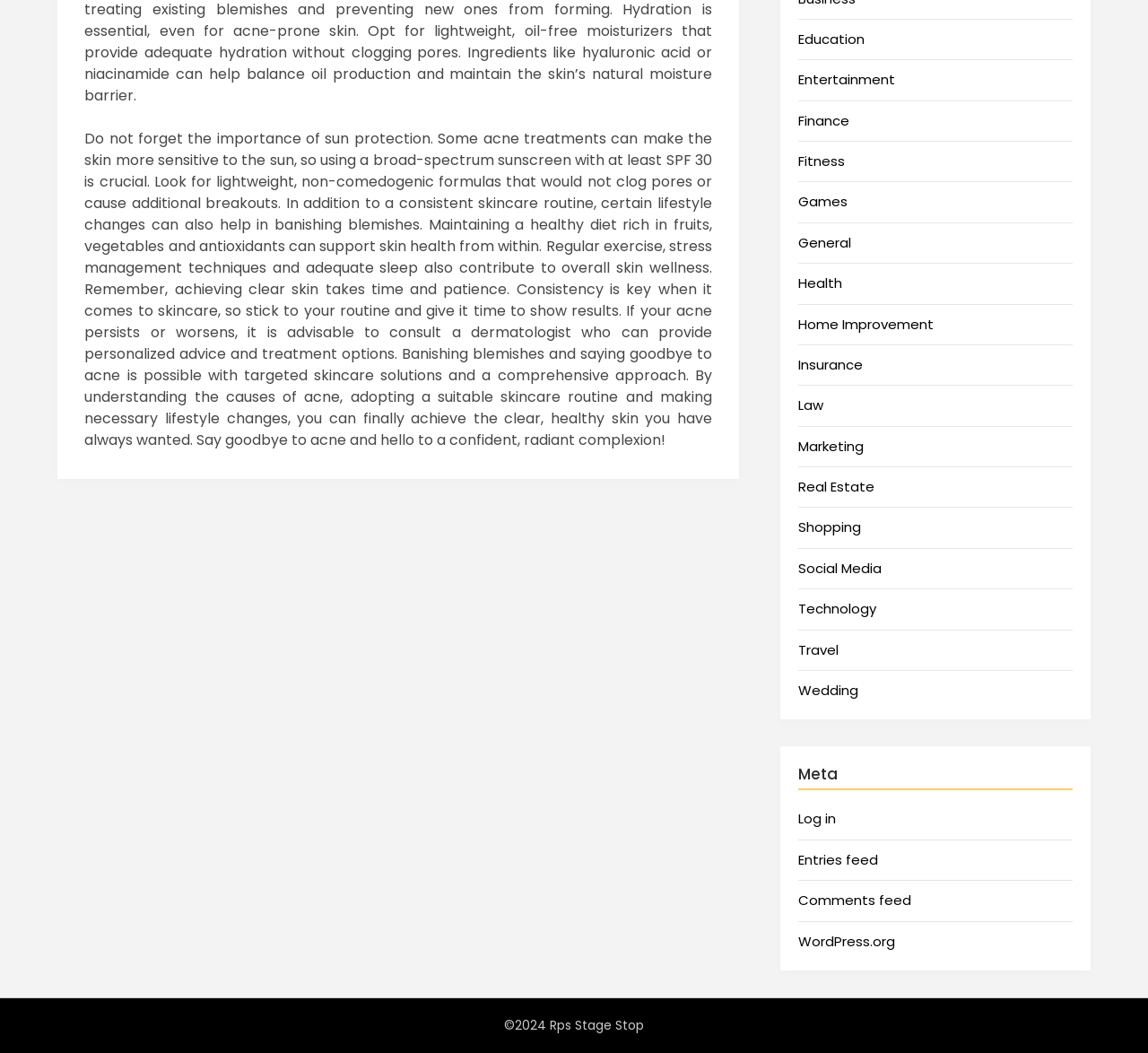Find the bounding box coordinates for the UI element that matches this description: "Entries feed".

[0.696, 0.807, 0.765, 0.825]